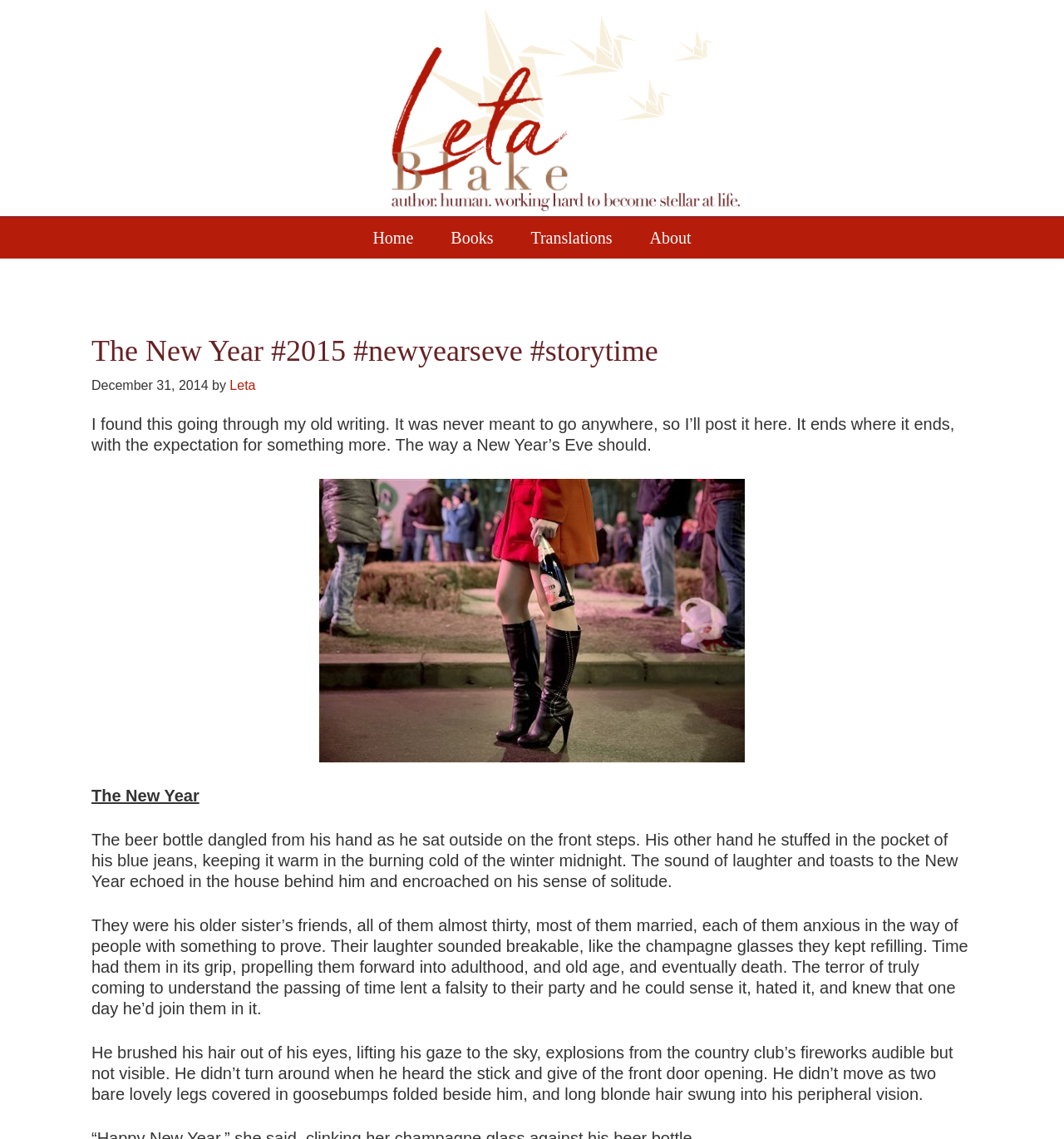Please determine the bounding box coordinates for the UI element described here. Use the format (top-left x, top-left y, bottom-right x, bottom-right y) with values bounded between 0 and 1: Insect and rodent repellent

None